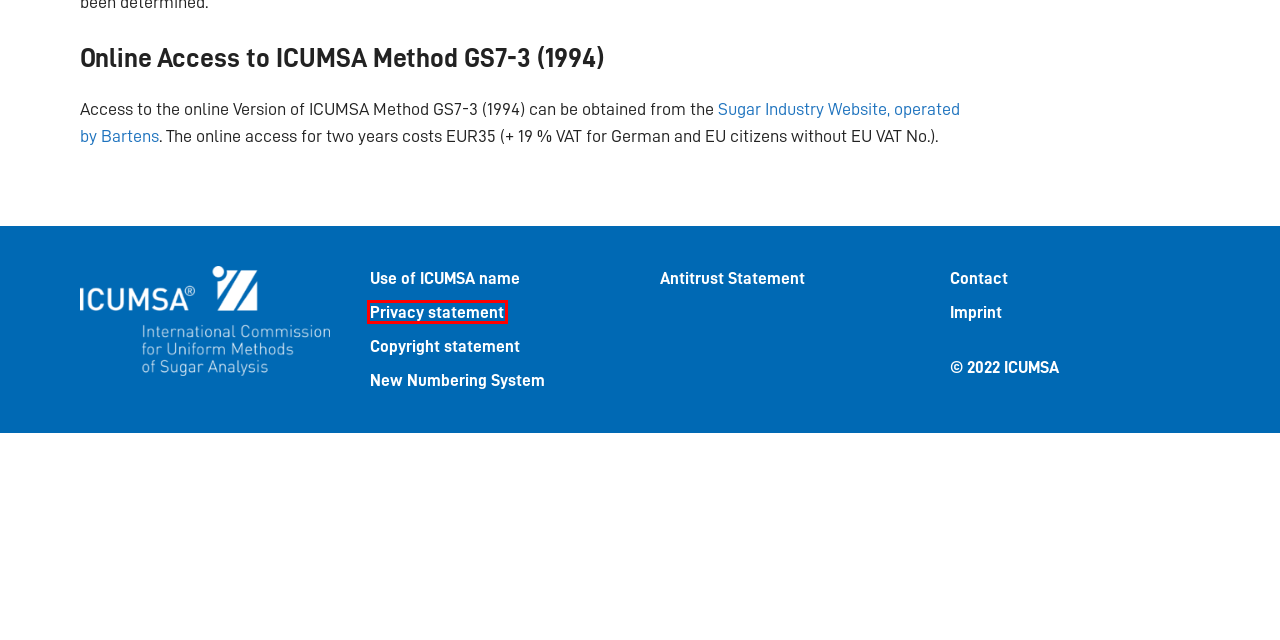Analyze the screenshot of a webpage featuring a red rectangle around an element. Pick the description that best fits the new webpage after interacting with the element inside the red bounding box. Here are the candidates:
A. Contact - ICUMSA
B. Determination of Preparation Index of Cane by Measurement of the Extent of Cell Rupture - Accepted
C. Privacy statement - ICUMSA
D. Antitrust Statement - ICUMSA
E. Copyright statement - ICUMSA
F. Imprint - ICUMSA
G. Statement concerning ICUMSA and endorsement of proprietary equipment and methods - ICUMSA
H. Comparative extraction Archives - ICUMSA

C